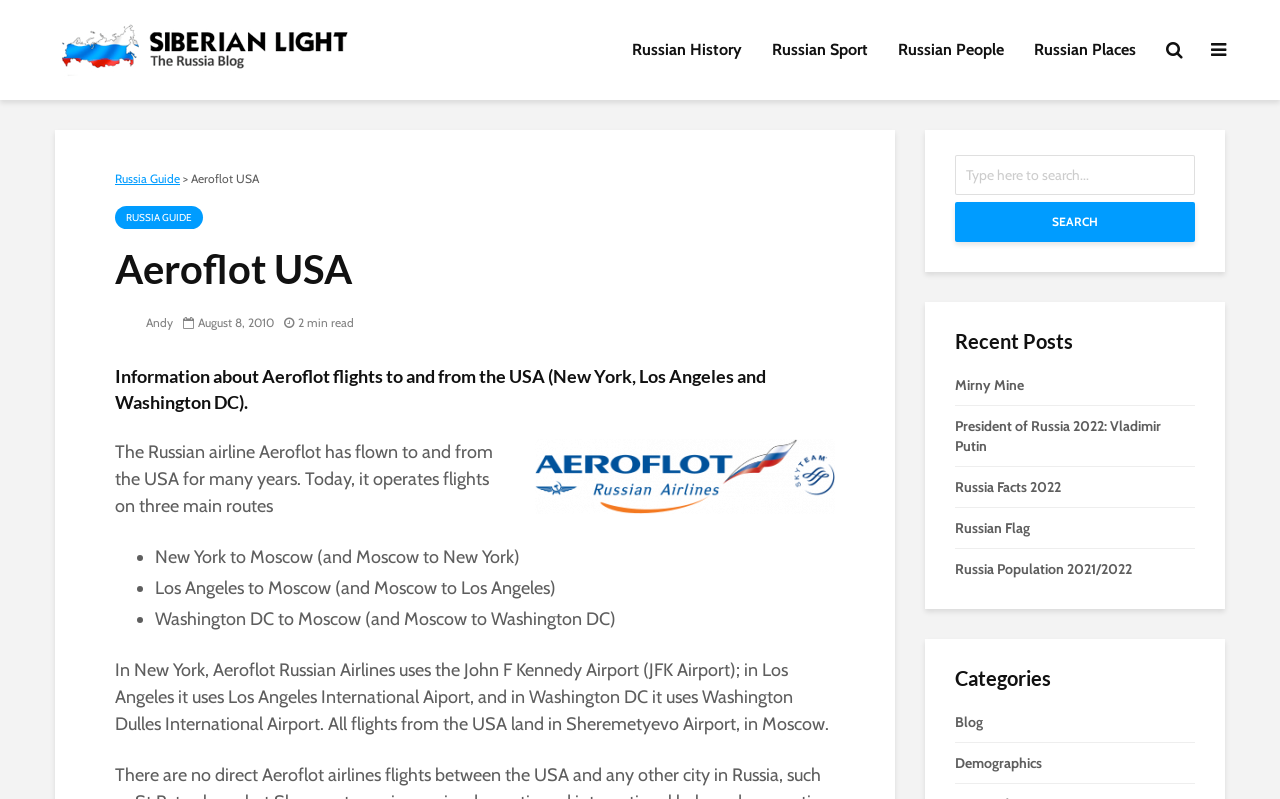Identify the bounding box coordinates of the region that should be clicked to execute the following instruction: "Read about Aeroflot flights to and from the USA".

[0.09, 0.457, 0.598, 0.517]